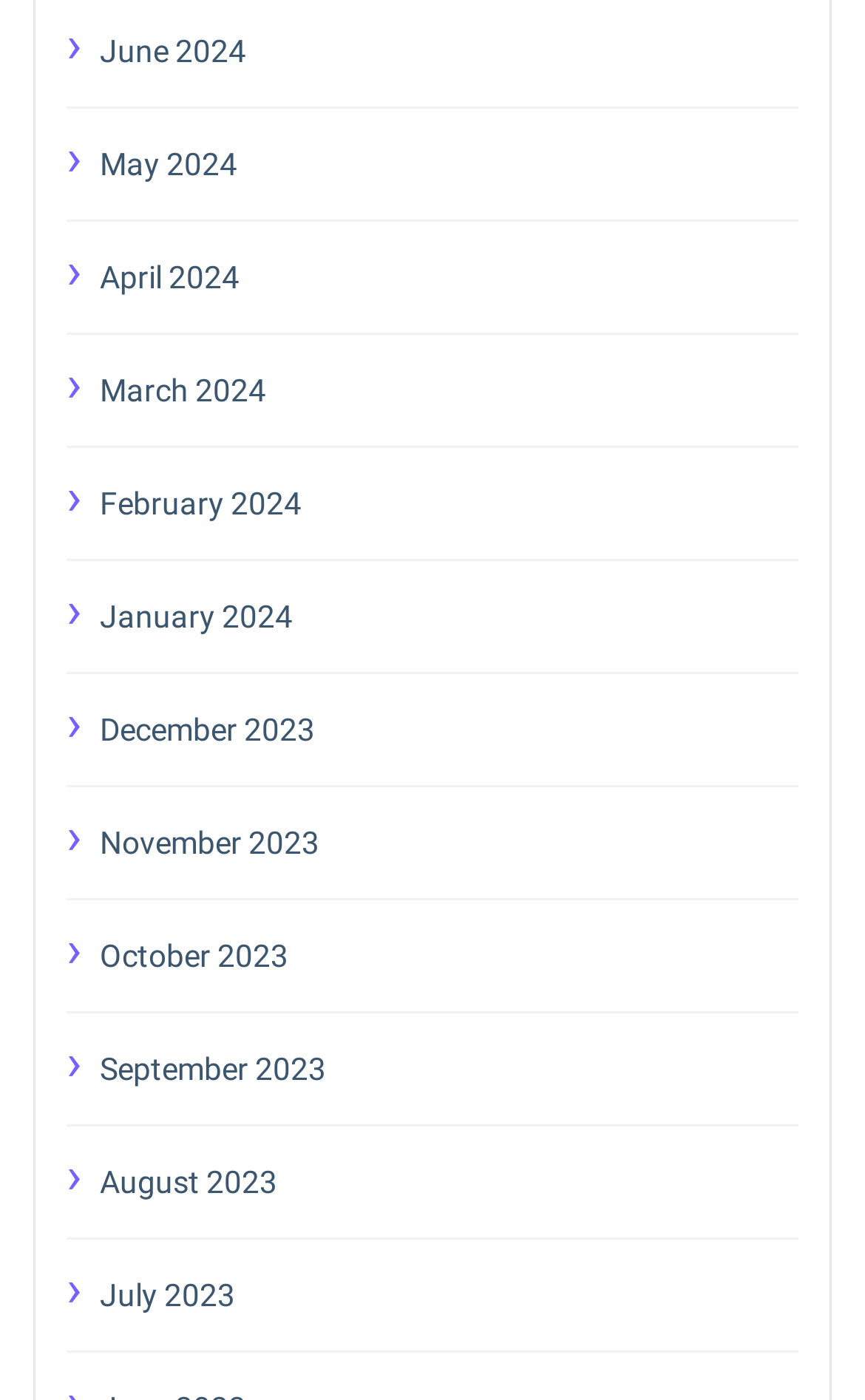Are the months listed in chronological order?
Could you answer the question in a detailed manner, providing as much information as possible?

By examining the list of links, I can see that the months are listed in reverse chronological order, with the most recent month (June 2024) at the top and the oldest month (July 2023) at the bottom.